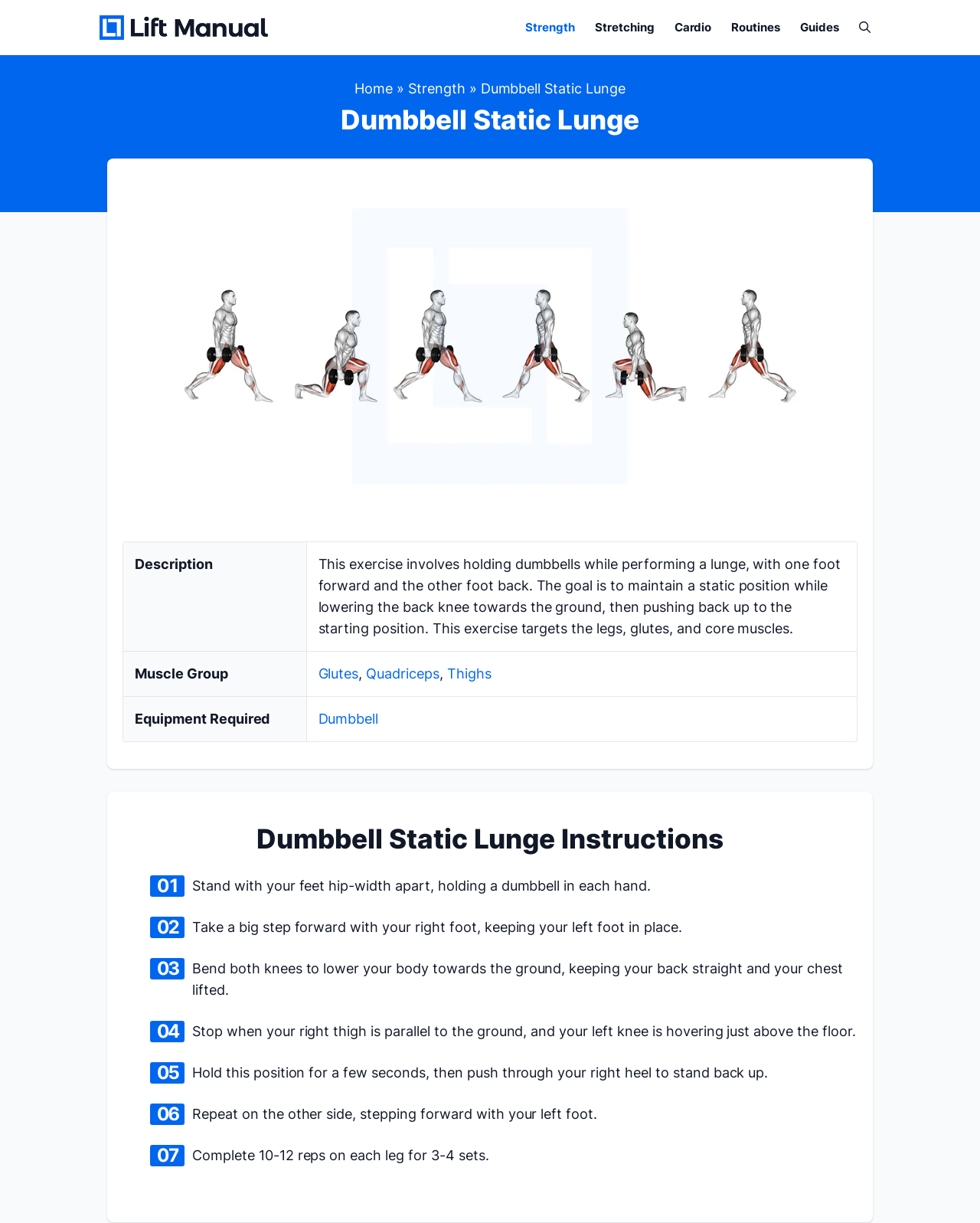Describe all the significant parts and information present on the webpage.

The webpage is a guide to the Dumbbell Static Lunge exercise, providing detailed instructions, benefits, and form guidance. At the top, there is a banner with a link to "Lift Manual" accompanied by an image. Below the banner, a navigation menu is situated, featuring links to various categories such as "Strength", "Stretching", "Cardio", and "Guides". 

On the left side, a breadcrumbs navigation is displayed, showing the path from "Home" to "Strength" and finally to "Dumbbell Static Lunge". The main content area is headed by a prominent title "Dumbbell Static Lunge" and features a large image related to the exercise.

Below the image, a brief description of the exercise is provided, explaining the movement and targeted muscle groups. The description is followed by sections detailing the muscle groups involved, including "Glutes", "Quadriceps", and "Thighs", as well as the required equipment, which is a dumbbell.

The main instructional content is divided into steps, each described in a separate paragraph. The instructions guide the user through the exercise, from standing with feet hip-width apart to repeating the movement on the other side. The webpage concludes with a note on the recommended number of repetitions and sets.